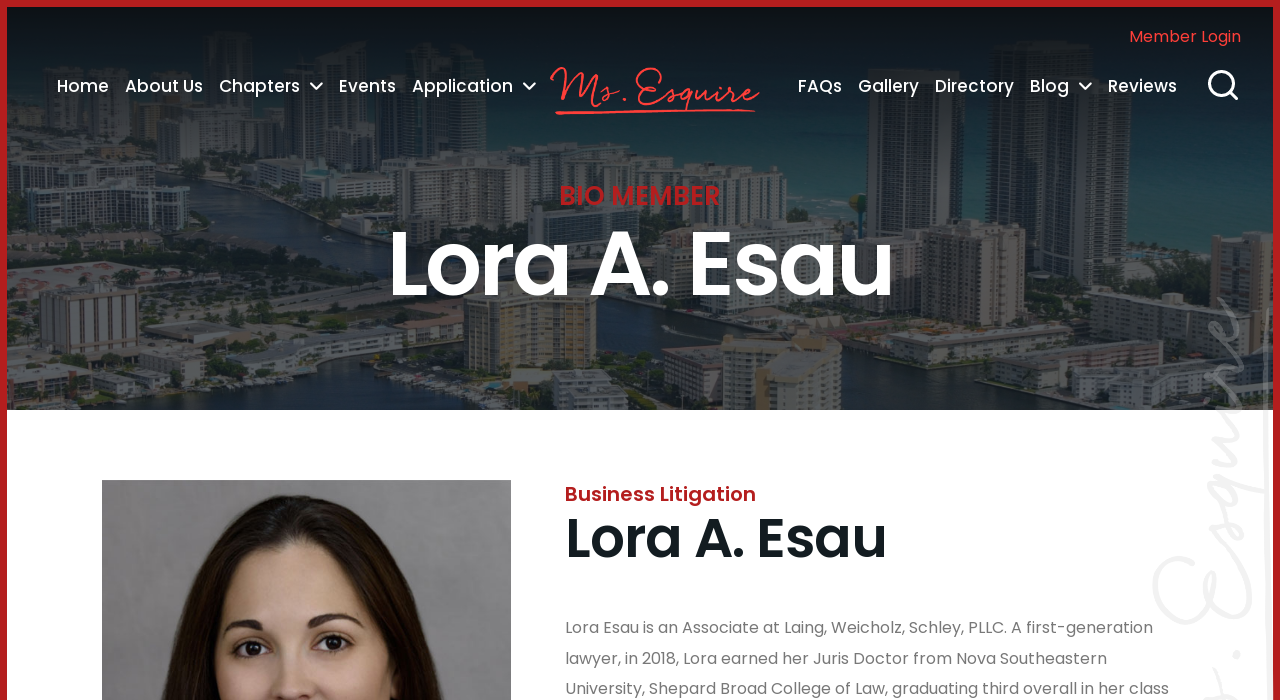What is the main title displayed on this webpage?

Lora A. Esau